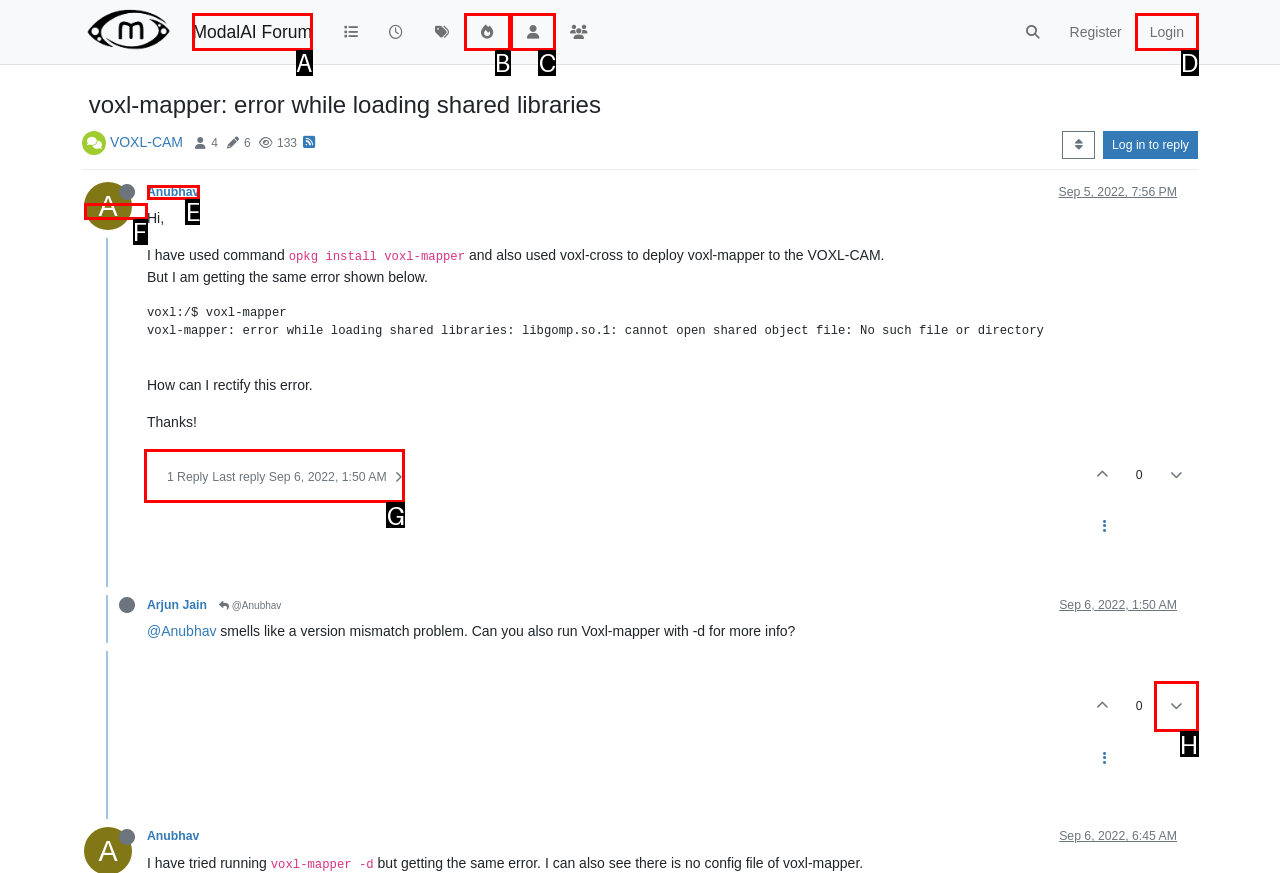Identify the HTML element that should be clicked to accomplish the task: View the post of Anubhav
Provide the option's letter from the given choices.

E